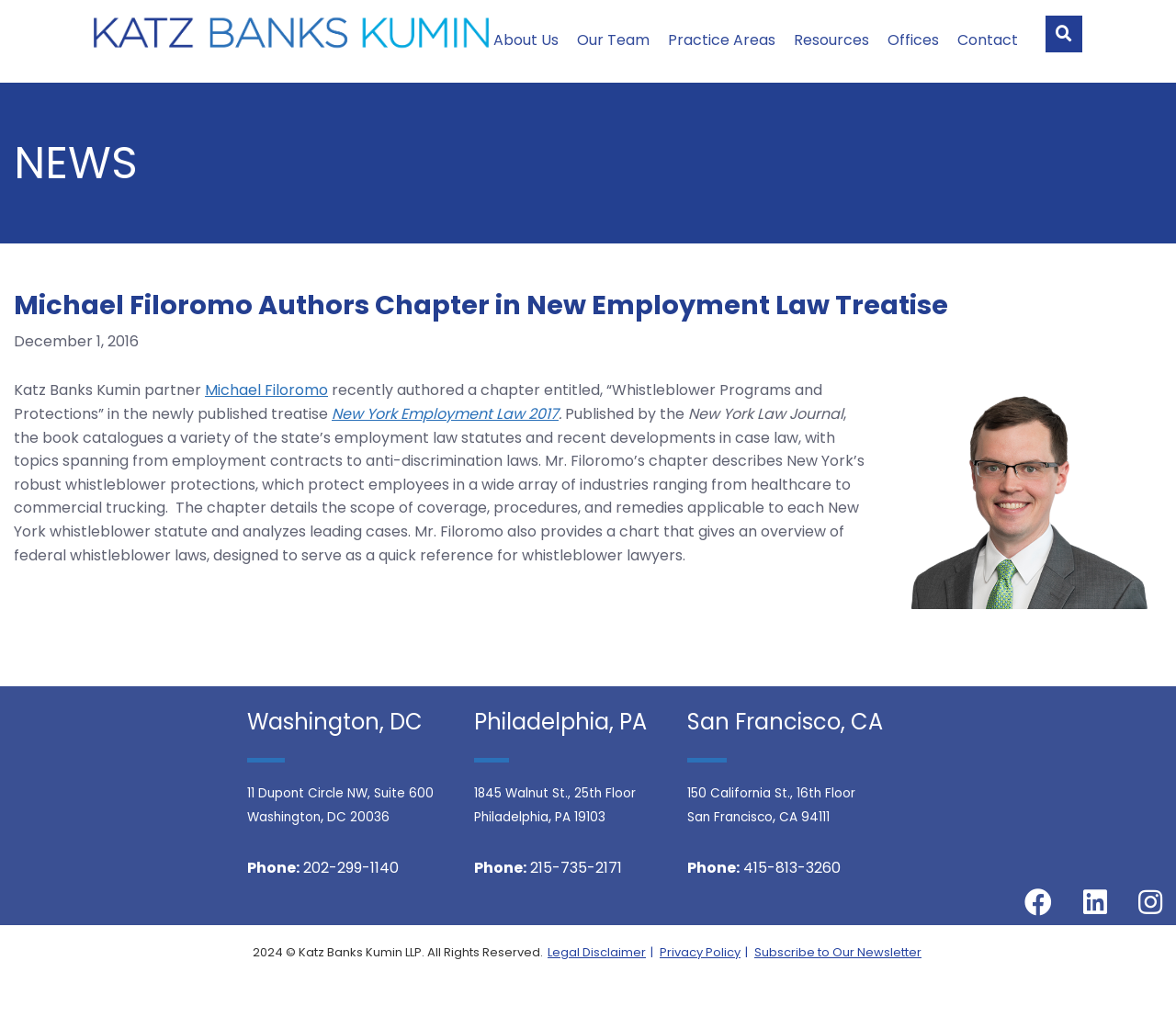Observe the image and answer the following question in detail: How many offices does the law firm have?

I counted the number of office locations listed at the bottom of the webpage, which are Washington, DC, Philadelphia, PA, and San Francisco, CA.